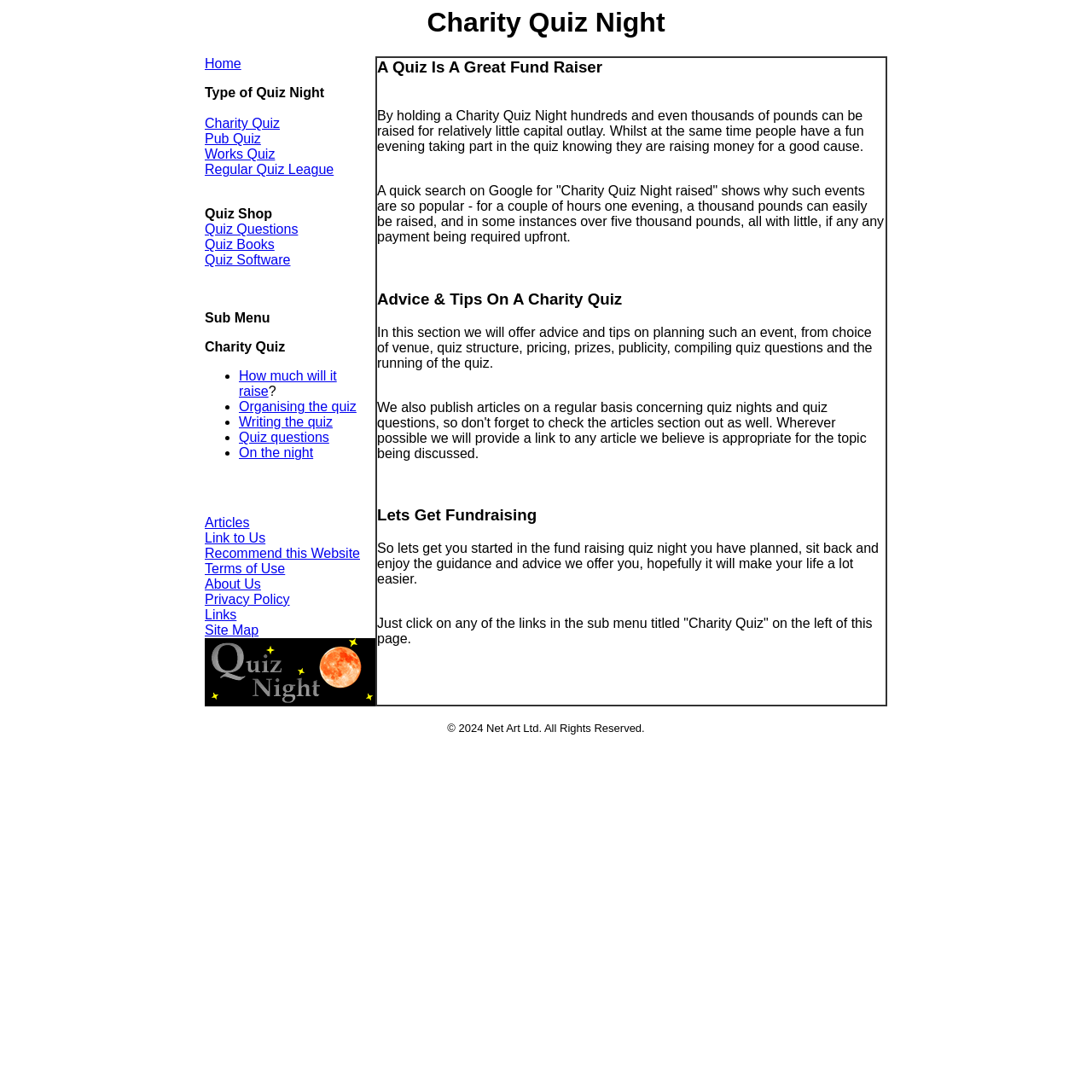Given the following UI element description: "On the night", find the bounding box coordinates in the webpage screenshot.

[0.219, 0.408, 0.287, 0.421]